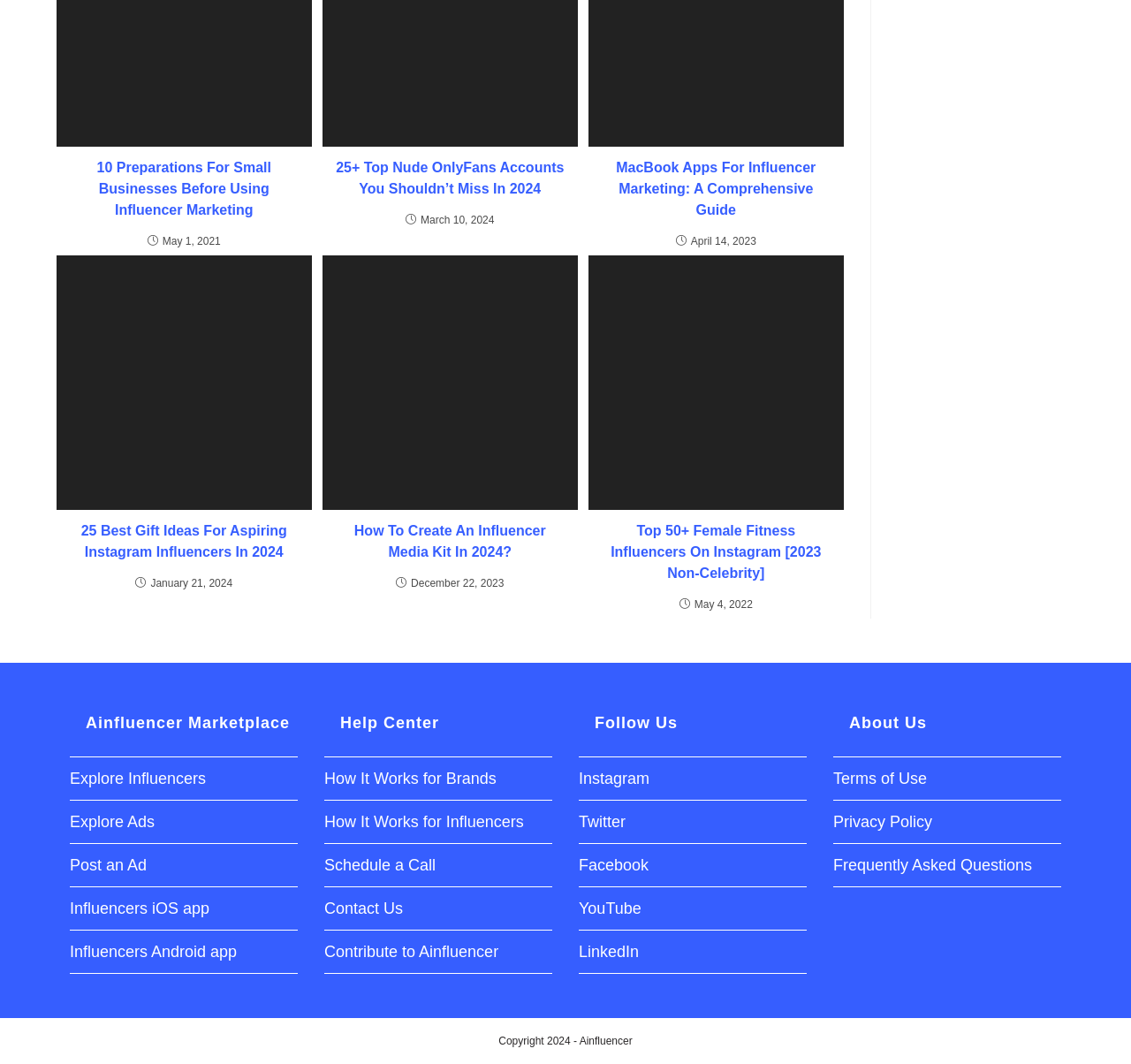Please mark the bounding box coordinates of the area that should be clicked to carry out the instruction: "Explore Influencers".

[0.062, 0.724, 0.182, 0.74]